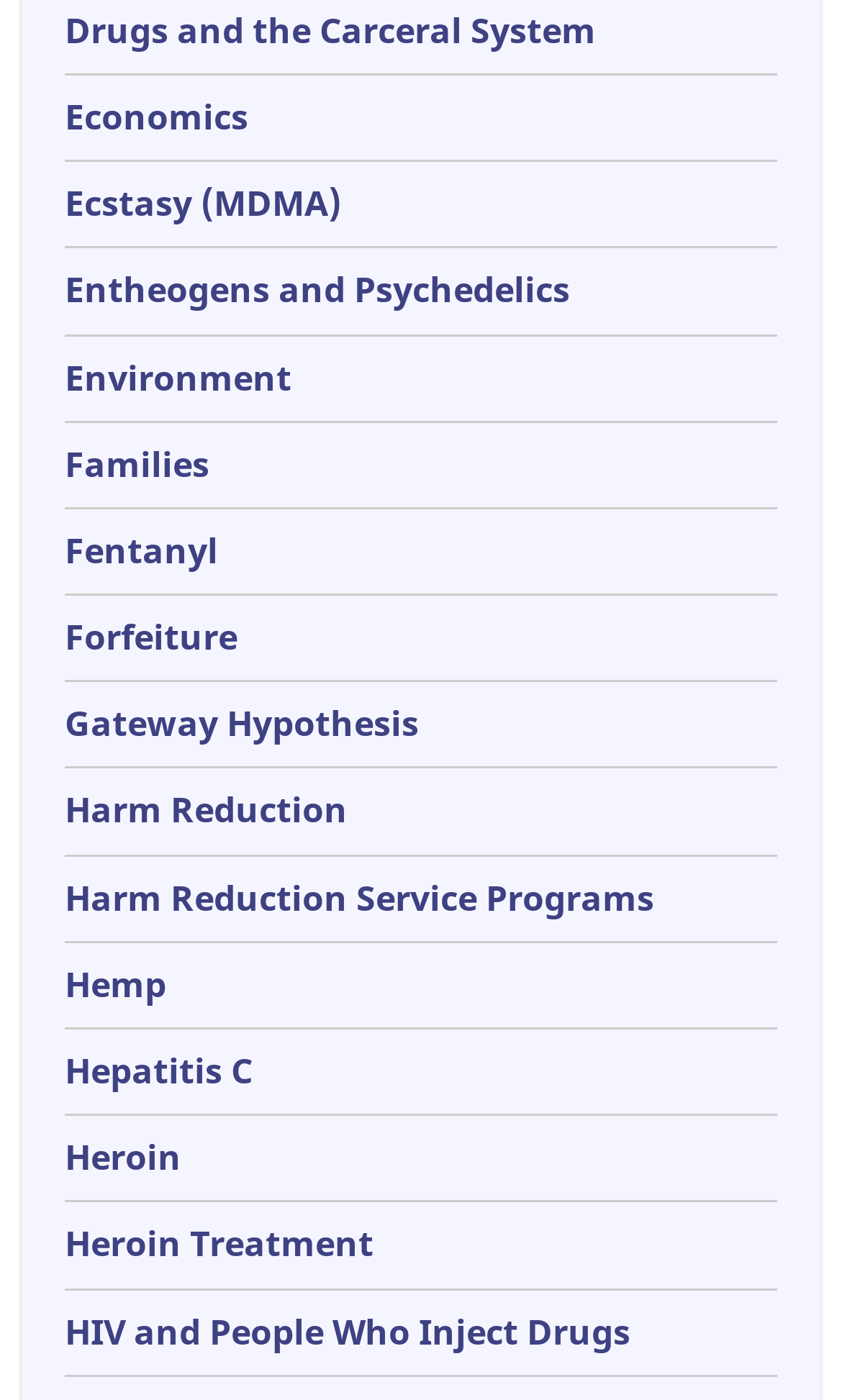Locate the bounding box coordinates of the UI element described by: "Heroin Treatment". The bounding box coordinates should consist of four float numbers between 0 and 1, i.e., [left, top, right, bottom].

[0.077, 0.872, 0.444, 0.906]